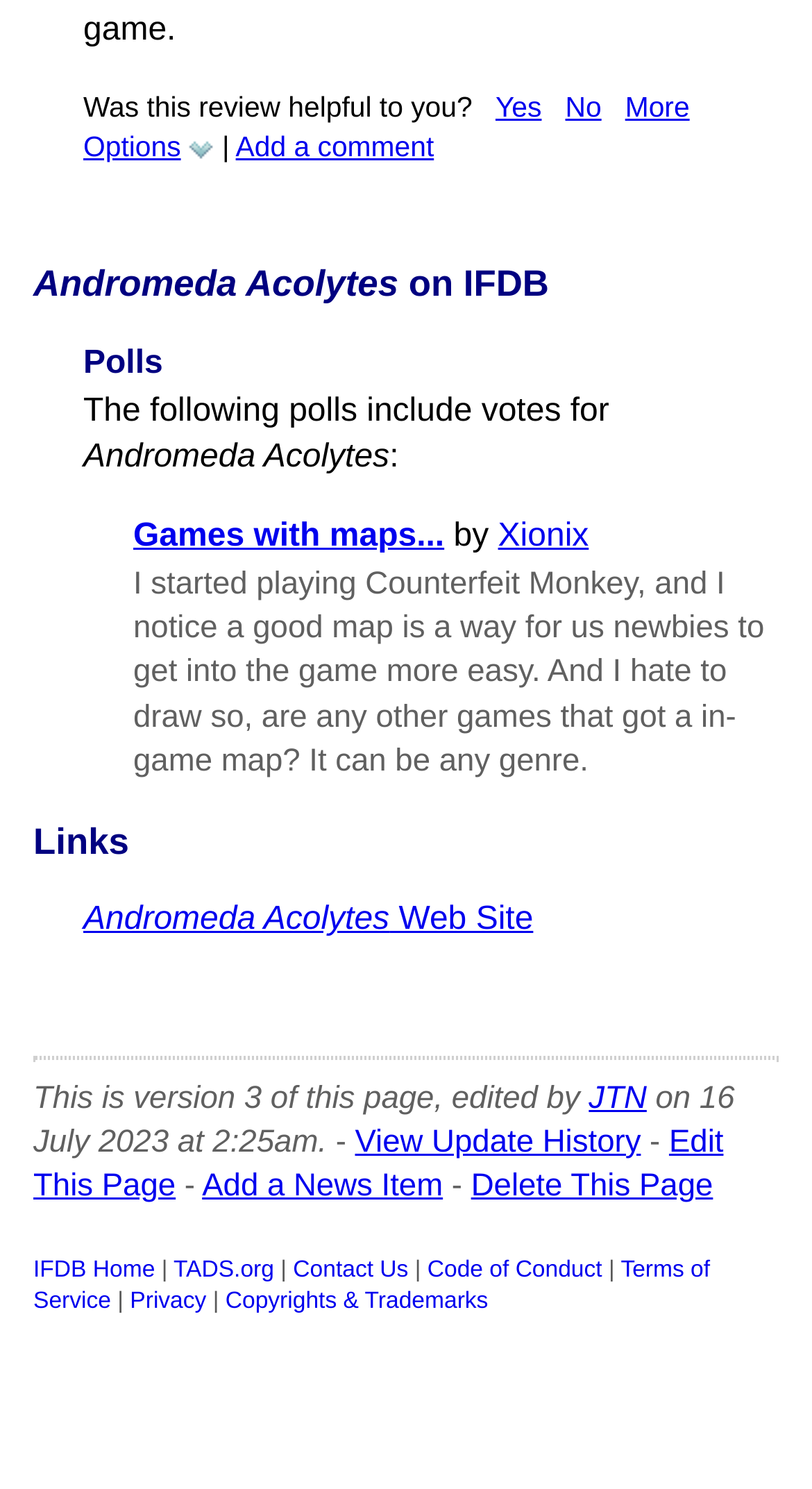Find the bounding box coordinates of the clickable element required to execute the following instruction: "Search for a specific term". Provide the coordinates as four float numbers between 0 and 1, i.e., [left, top, right, bottom].

None